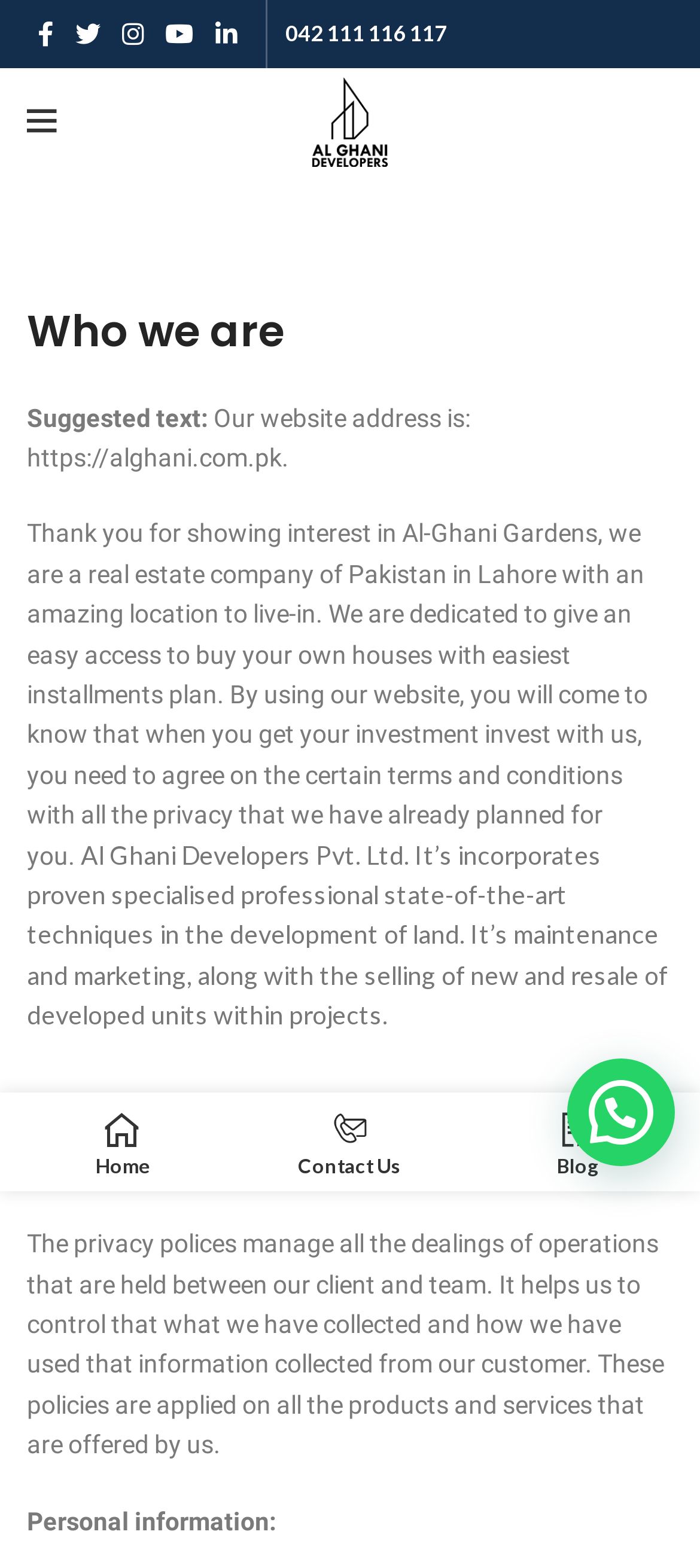Bounding box coordinates are specified in the format (top-left x, top-left y, bottom-right x, bottom-right y). All values are floating point numbers bounded between 0 and 1. Please provide the bounding box coordinate of the region this sentence describes: Blog

[0.662, 0.703, 0.987, 0.754]